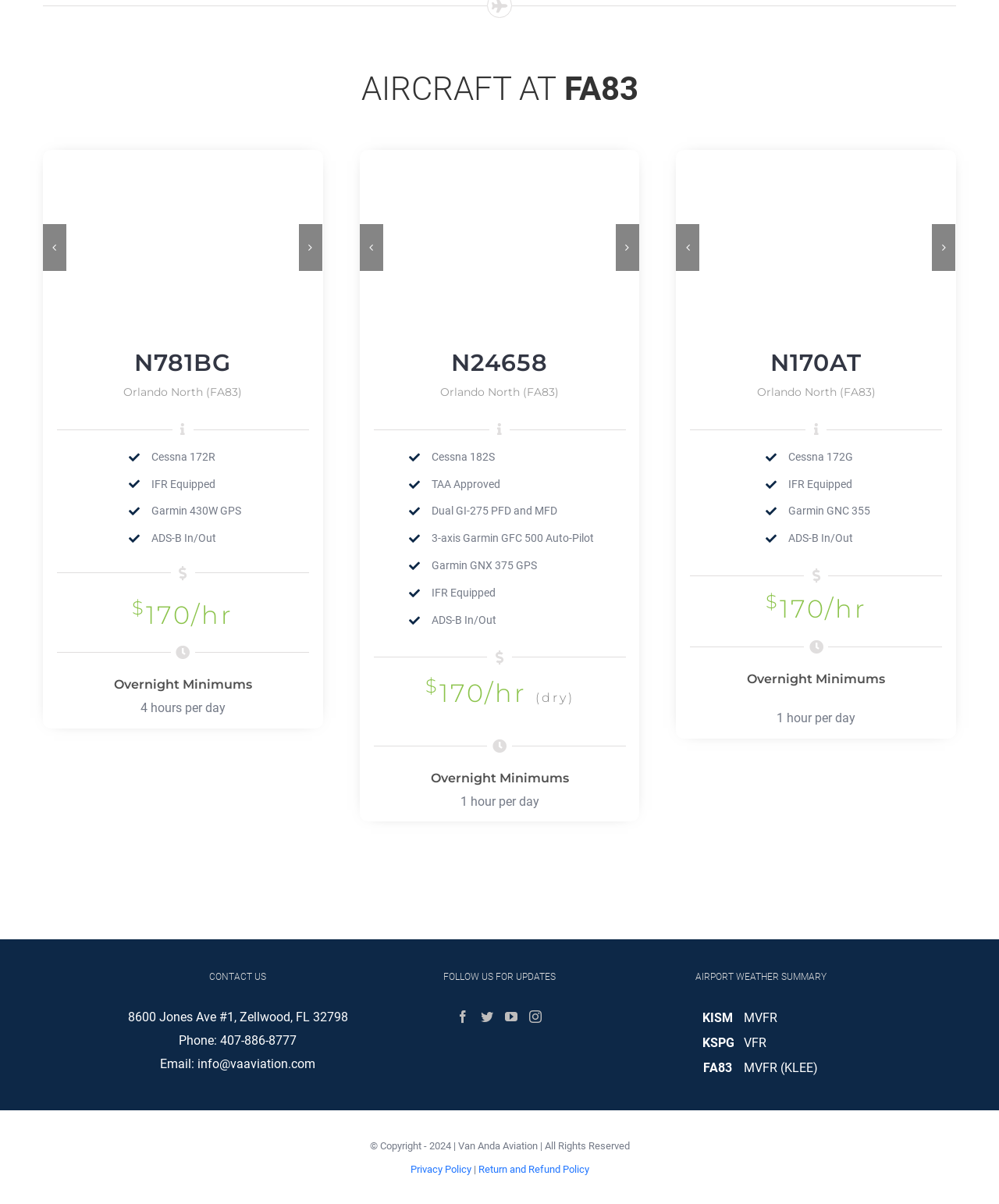What is the name of the aircraft with ID 'N781BG'?
Using the image as a reference, answer with just one word or a short phrase.

Cessna 172R